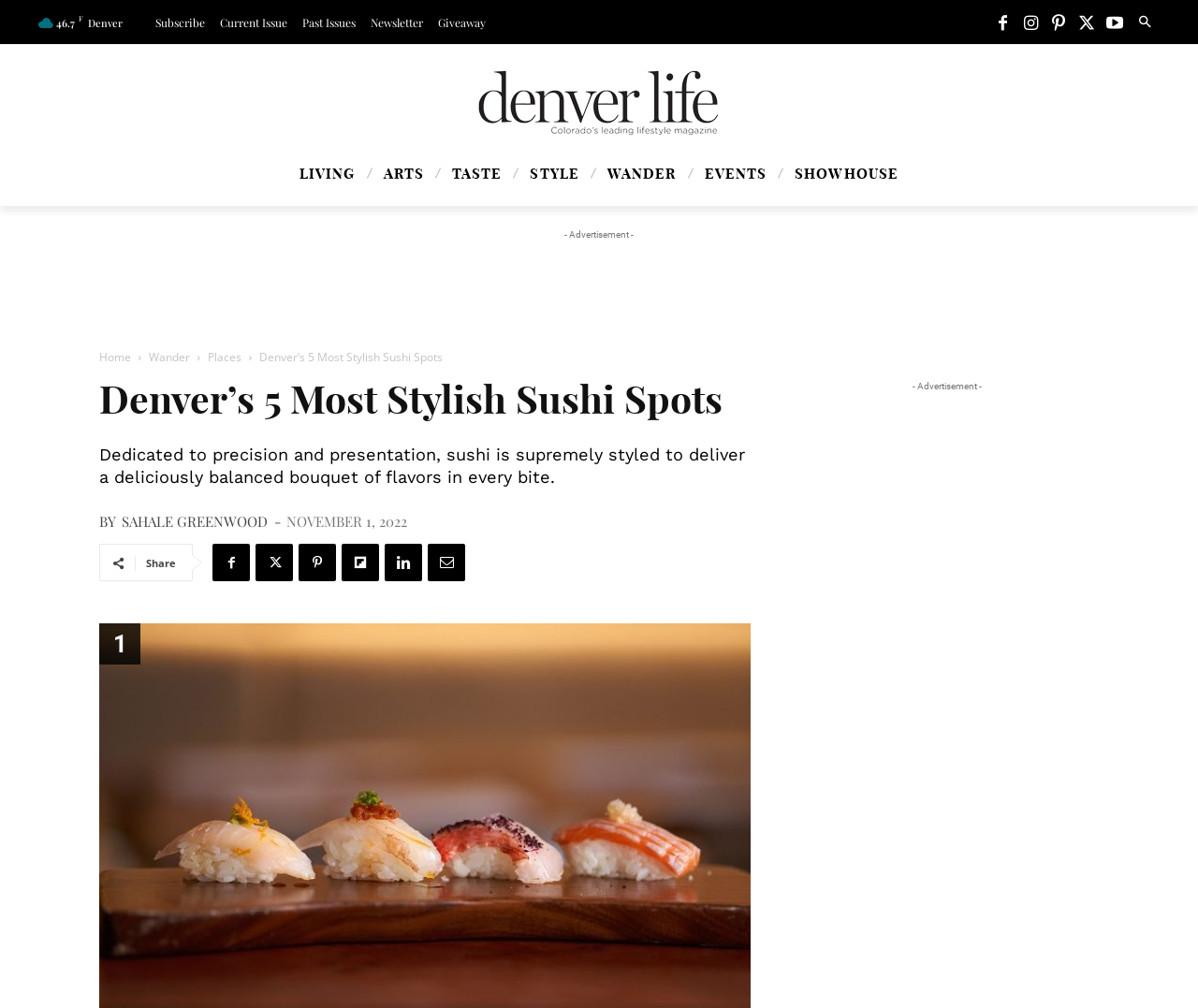Could you find the bounding box coordinates of the clickable area to complete this instruction: "Subscribe to the newsletter"?

[0.13, 0.017, 0.171, 0.028]